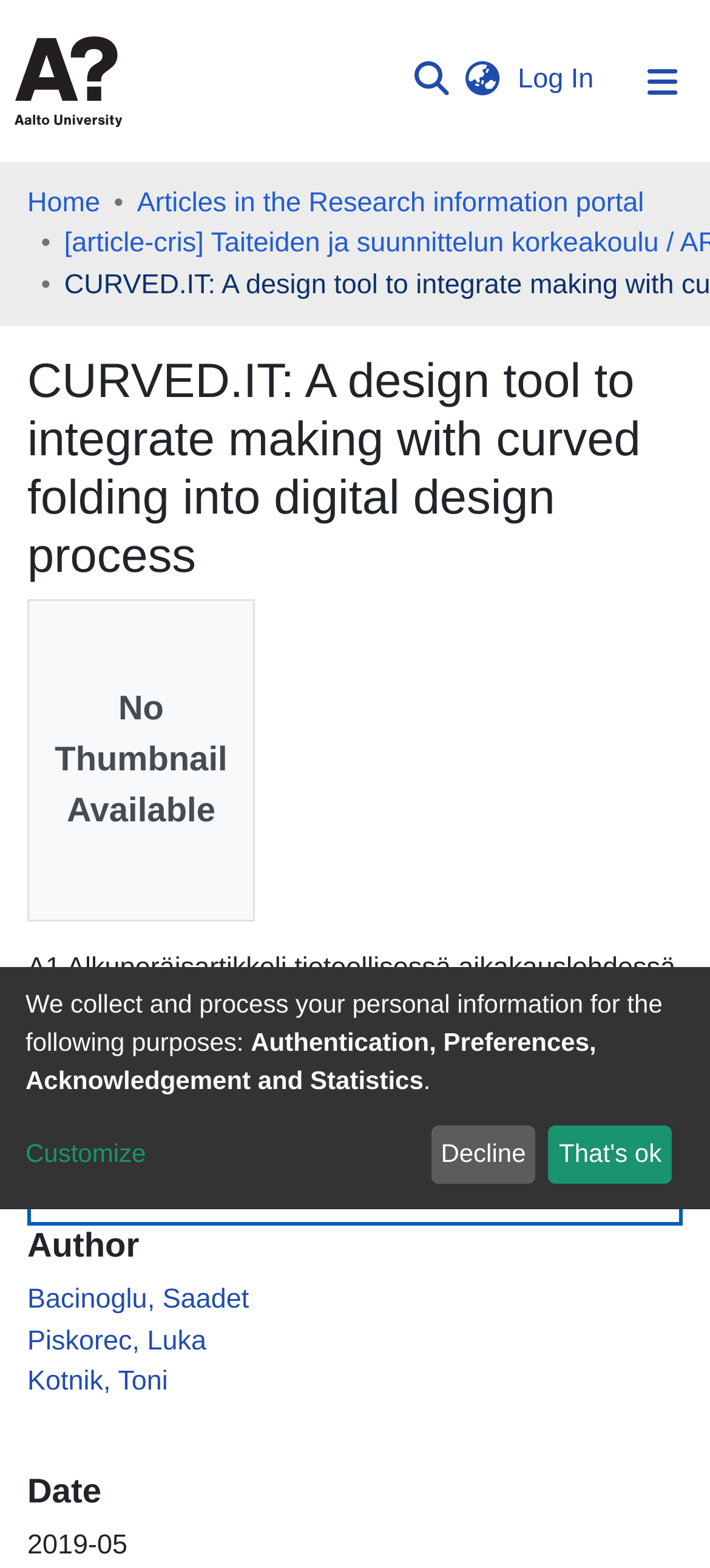Pinpoint the bounding box coordinates of the element you need to click to execute the following instruction: "Browse Aaltodoc publication archive". The bounding box should be represented by four float numbers between 0 and 1, in the format [left, top, right, bottom].

[0.038, 0.15, 0.962, 0.196]